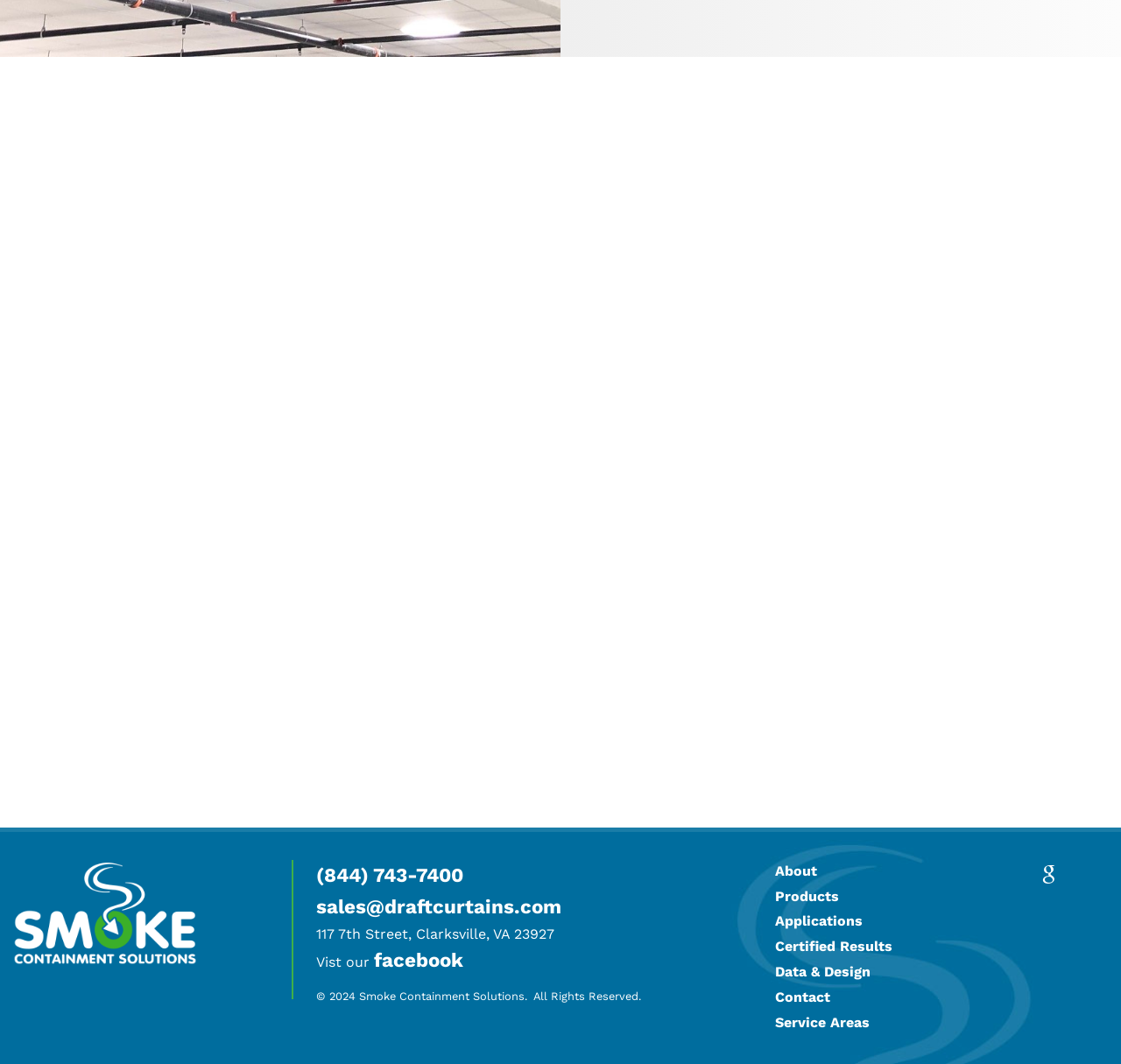What social media platform is linked on the webpage?
Based on the screenshot, give a detailed explanation to answer the question.

The social media platform linked on the webpage is Facebook, which can be found on the top section of the webpage, next to the address and phone number.